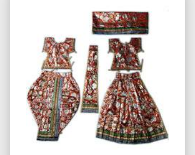Give a detailed account of the elements present in the image.

This vibrant ensemble features the "Radha Krishna Dress Multi Printed (R1400)," showcasing intricate embroidery and traditional motifs designed specifically for deity adornment. The outfit includes a beautifully crafted lehenga, a matching choli (blouse), and an ornate dupatta, reflecting the rich cultural heritage associated with worship practices. The vivid colors and detailed patterns not only enhance the aesthetic appeal but also represent devotion and artistry. This dress is ideal for enhancing the spiritual ambiance of any altar or devotional space.